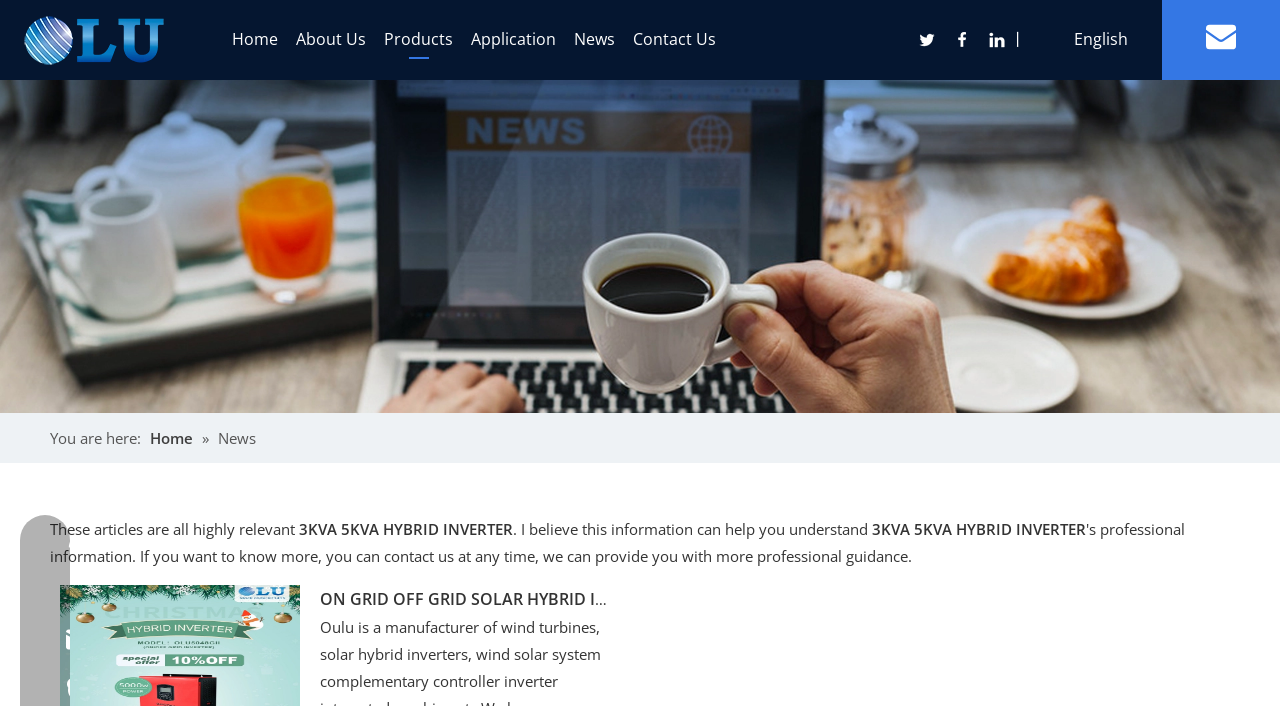Provide a one-word or one-phrase answer to the question:
What are the categories of products offered?

Inverters, Charge Controller, Solar Power System